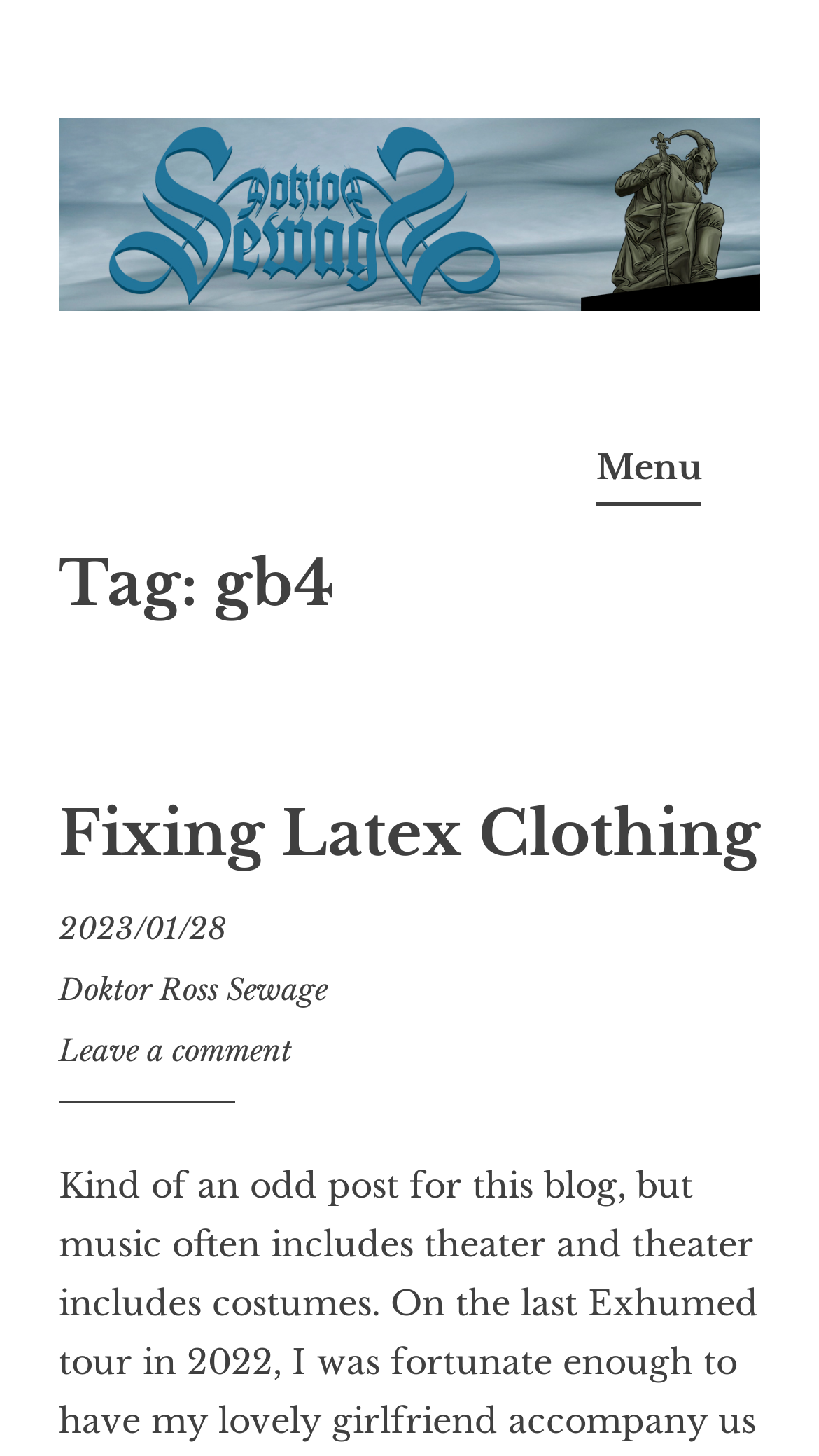Given the element description 2023/01/282023/01/28, specify the bounding box coordinates of the corresponding UI element in the format (top-left x, top-left y, bottom-right x, bottom-right y). All values must be between 0 and 1.

[0.072, 0.624, 0.277, 0.65]